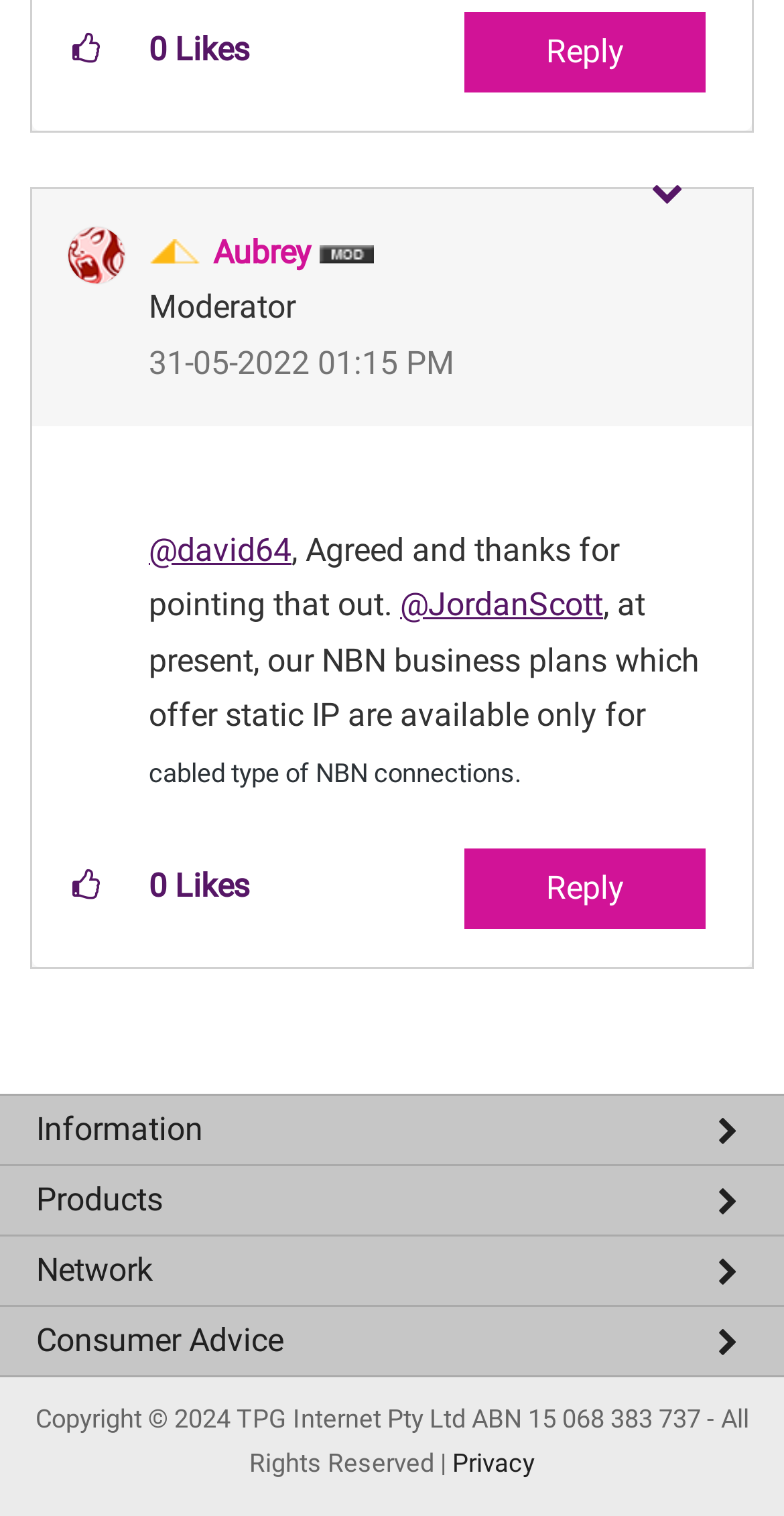Locate the bounding box of the UI element defined by this description: "Peering Guidelines". The coordinates should be given as four float numbers between 0 and 1, formatted as [left, top, right, bottom].

[0.0, 0.904, 1.0, 0.946]